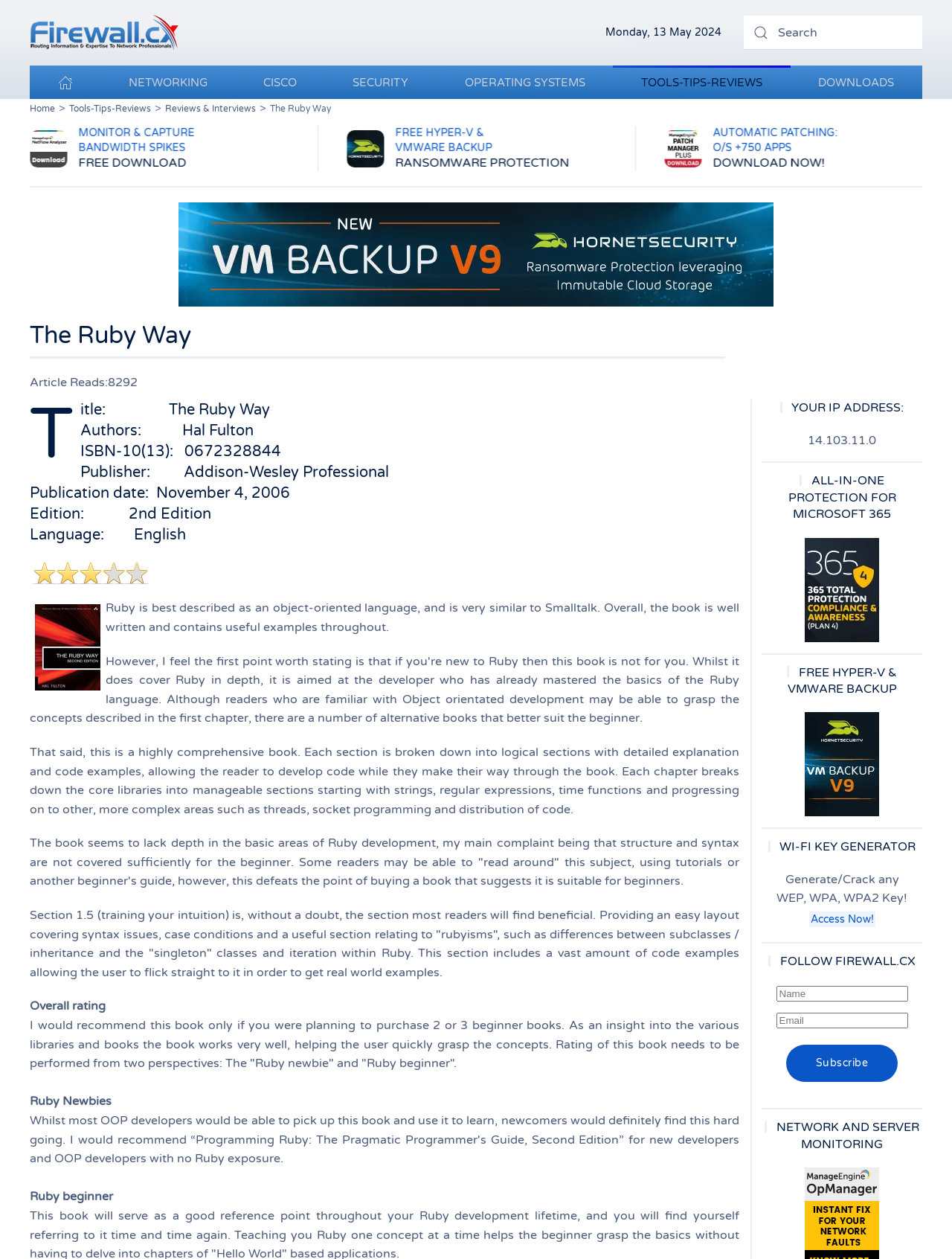Identify the bounding box coordinates of the region that needs to be clicked to carry out this instruction: "View DOWNLOADS". Provide these coordinates as four float numbers ranging from 0 to 1, i.e., [left, top, right, bottom].

[0.83, 0.052, 0.969, 0.079]